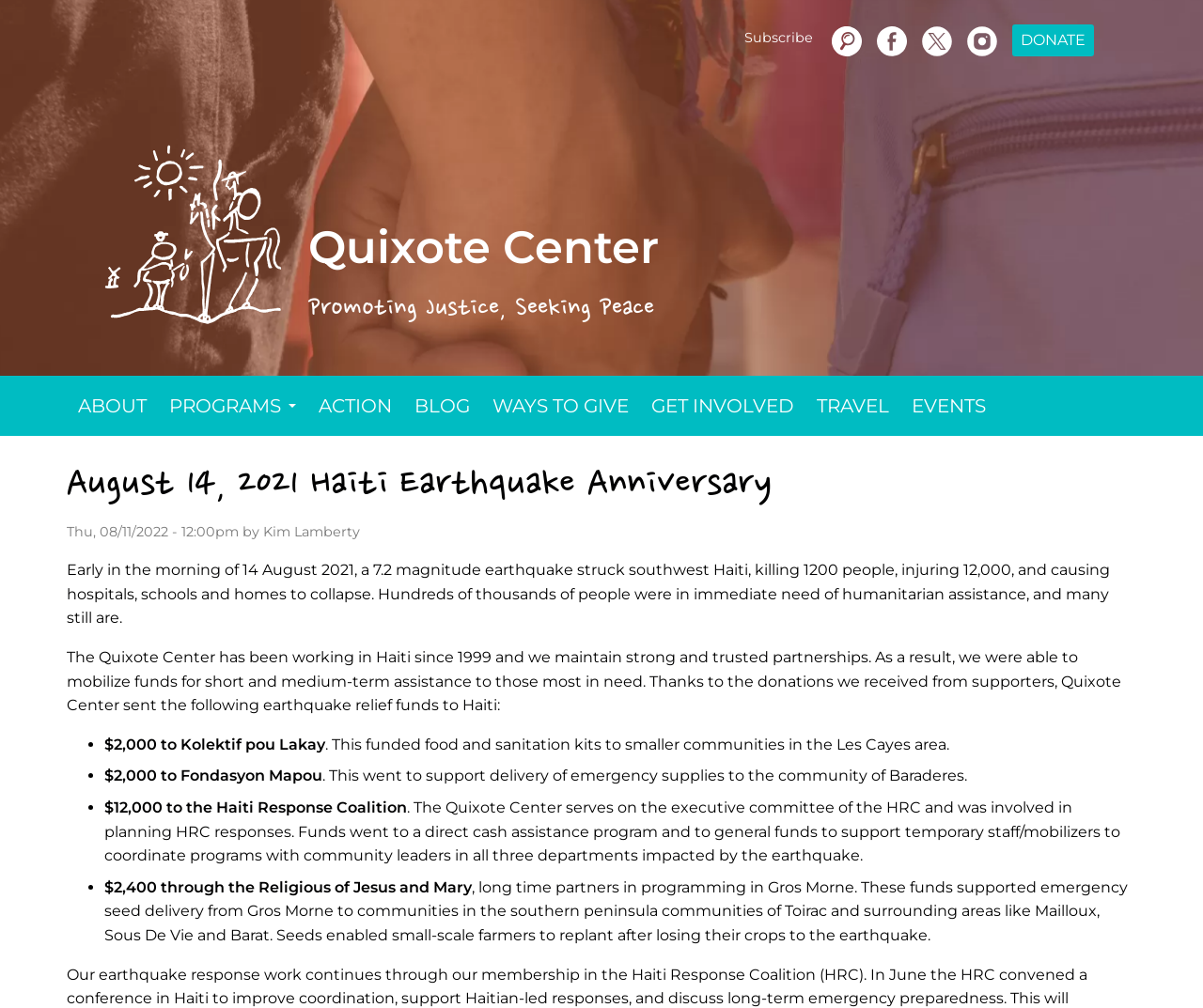Determine the title of the webpage and give its text content.

August 14, 2021 Haiti Earthquake Anniversary